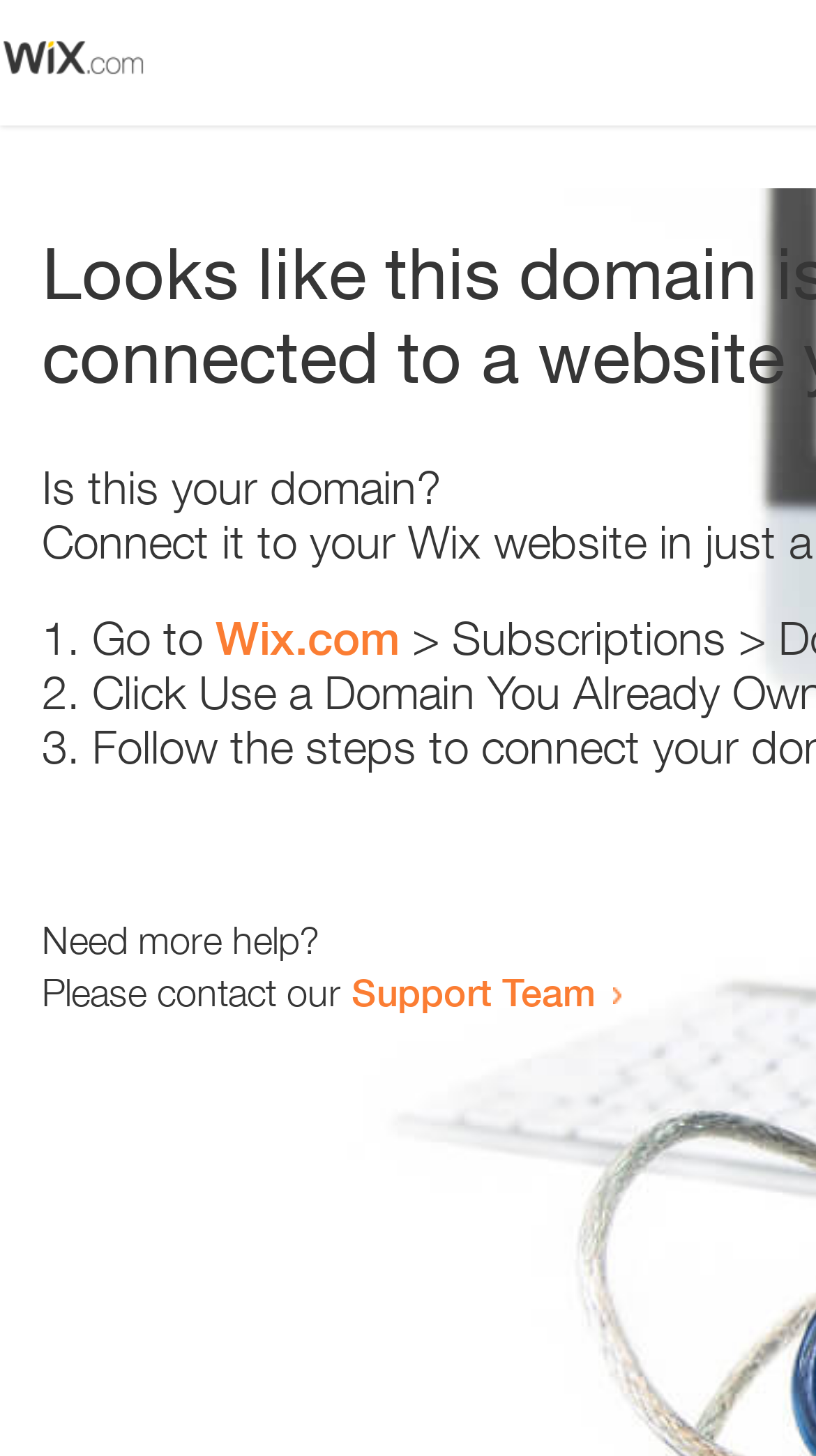What is the domain being referred to?
We need a detailed and exhaustive answer to the question. Please elaborate.

The webpage contains a link 'Wix.com' which suggests that the domain being referred to is Wix.com. This can be inferred from the context of the sentence 'Go to Wix.com'.